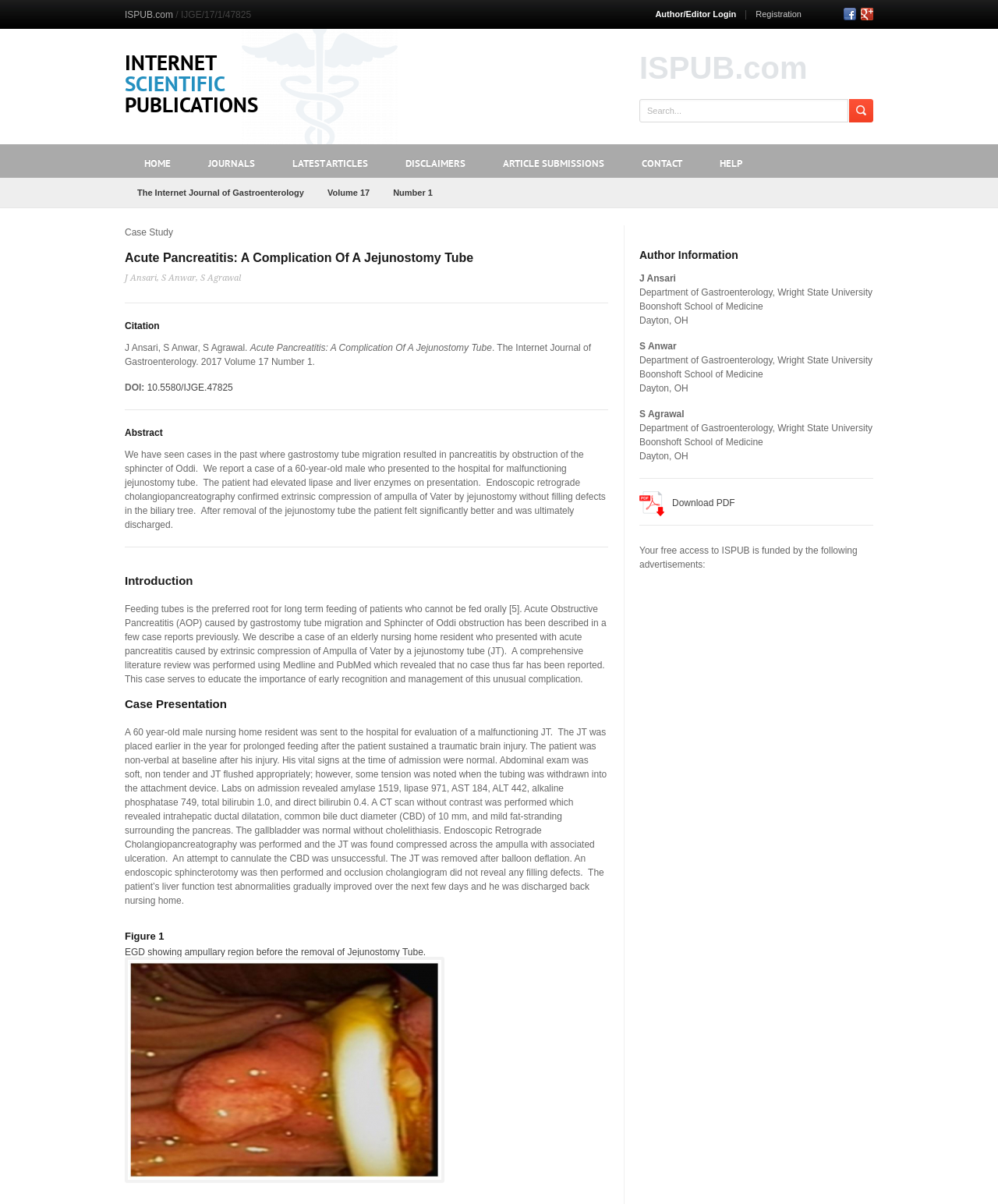Locate the bounding box coordinates of the element I should click to achieve the following instruction: "Search for articles".

[0.648, 0.082, 0.844, 0.102]